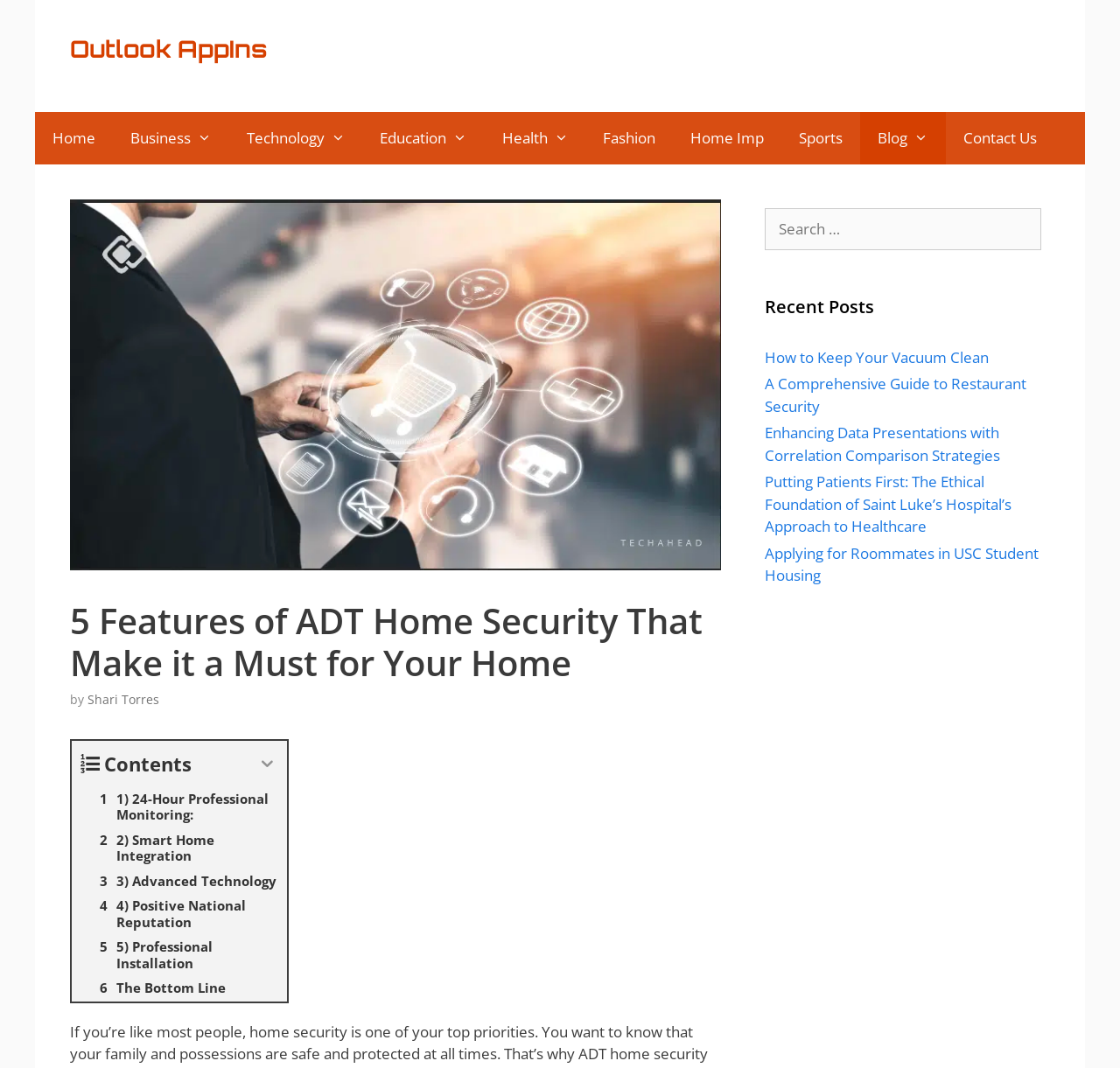Please predict the bounding box coordinates of the element's region where a click is necessary to complete the following instruction: "Explore car key transponder replacement and repair services". The coordinates should be represented by four float numbers between 0 and 1, i.e., [left, top, right, bottom].

None